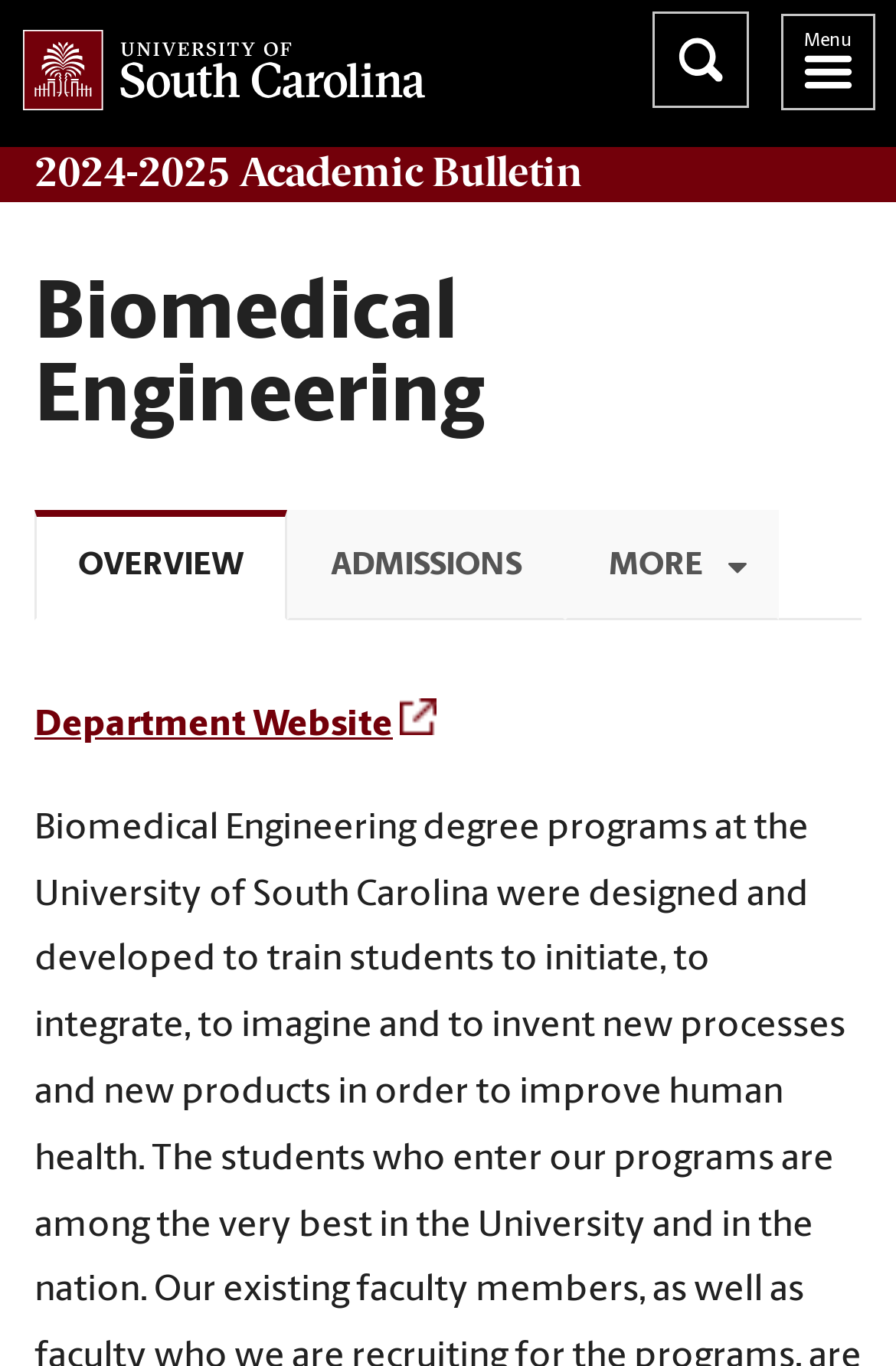Please find the bounding box for the UI component described as follows: "alt="University of South Carolina Home"".

[0.026, 0.022, 0.474, 0.085]